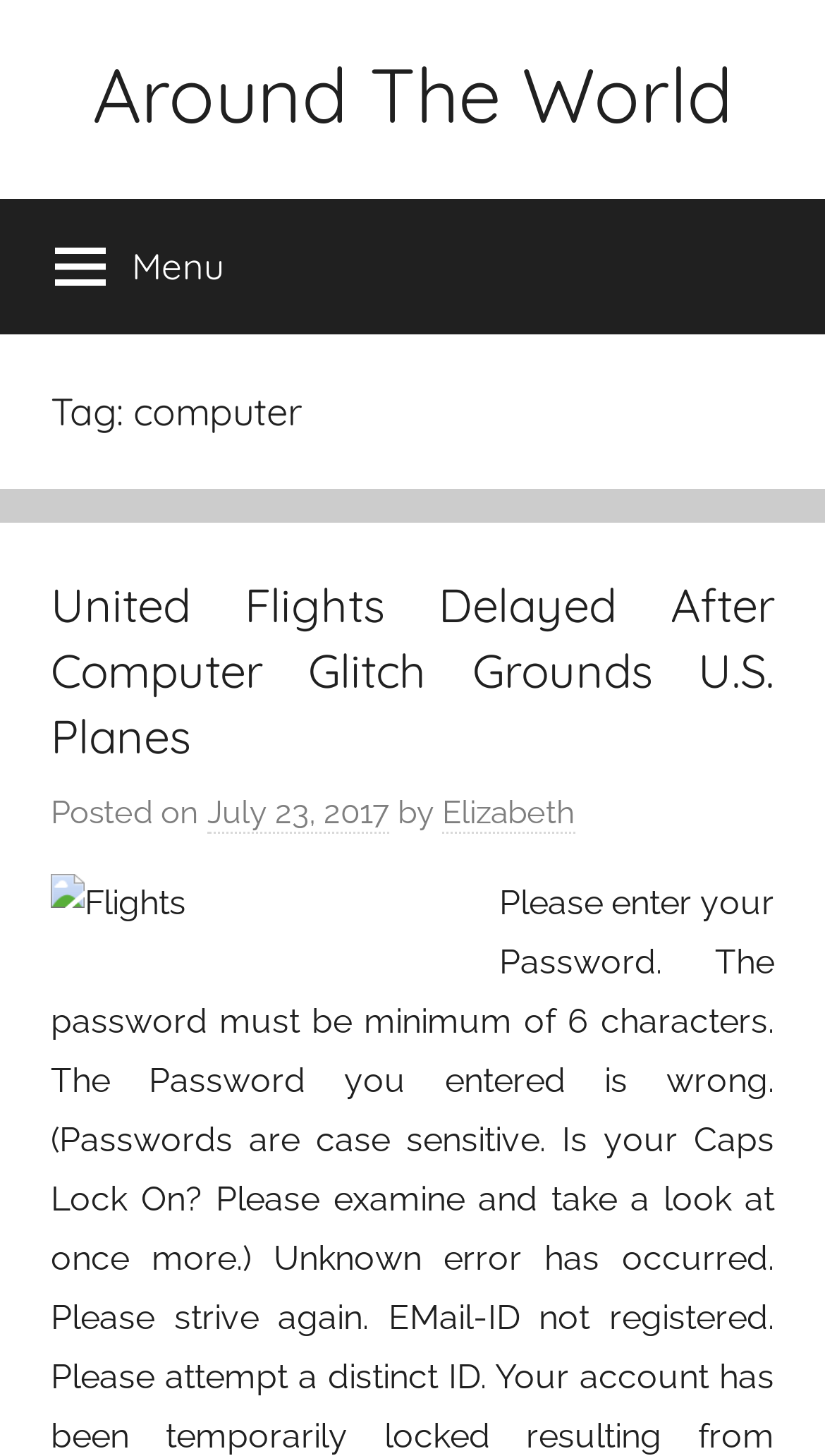What is the main image related to the latest article?
Refer to the image and give a detailed answer to the query.

The main image related to the latest article can be found in the image element with the description 'Flights' which is a child element of the HeaderAsNonLandmark element.